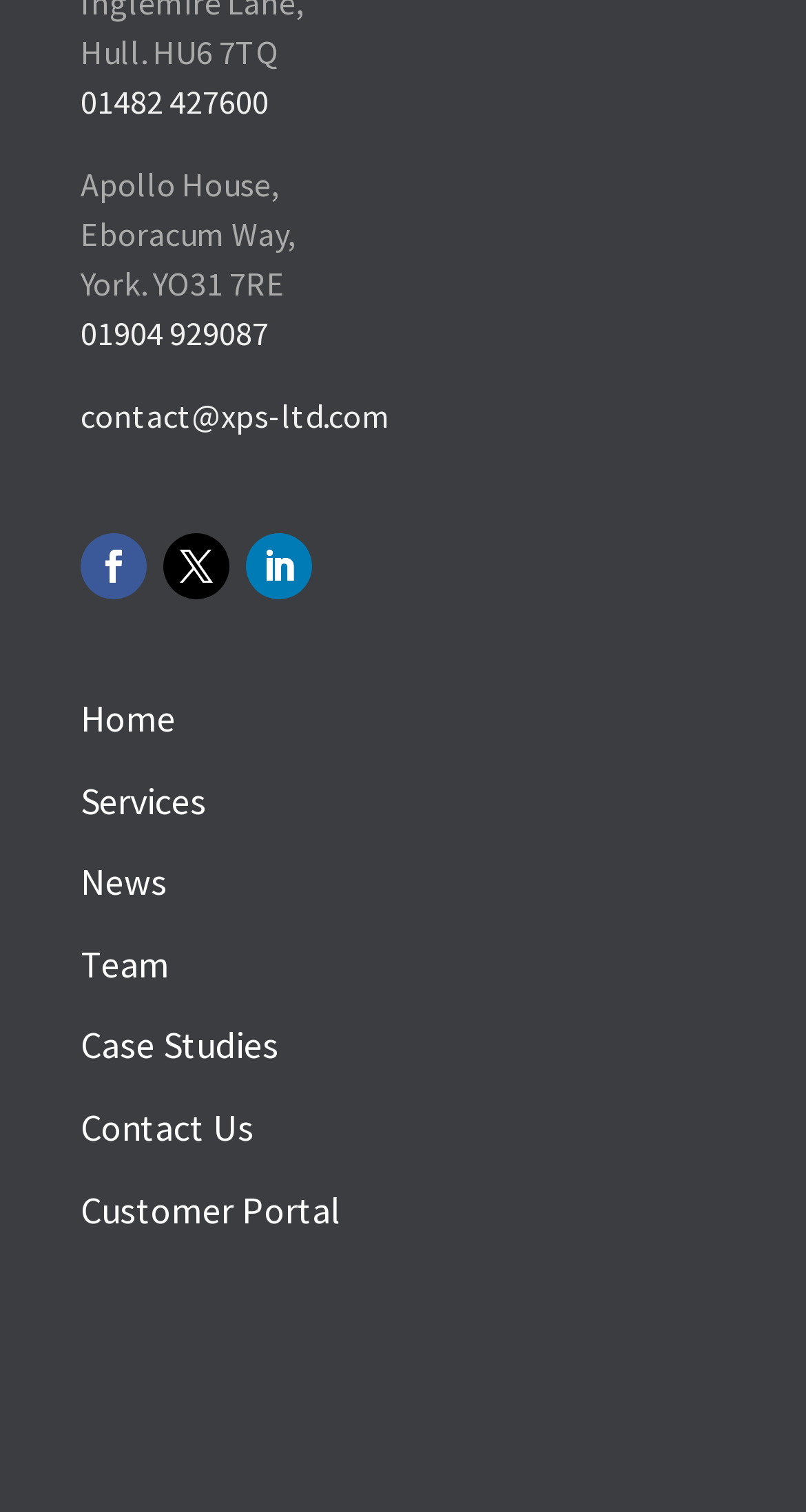Please reply to the following question using a single word or phrase: 
What is the last menu item?

Customer Portal